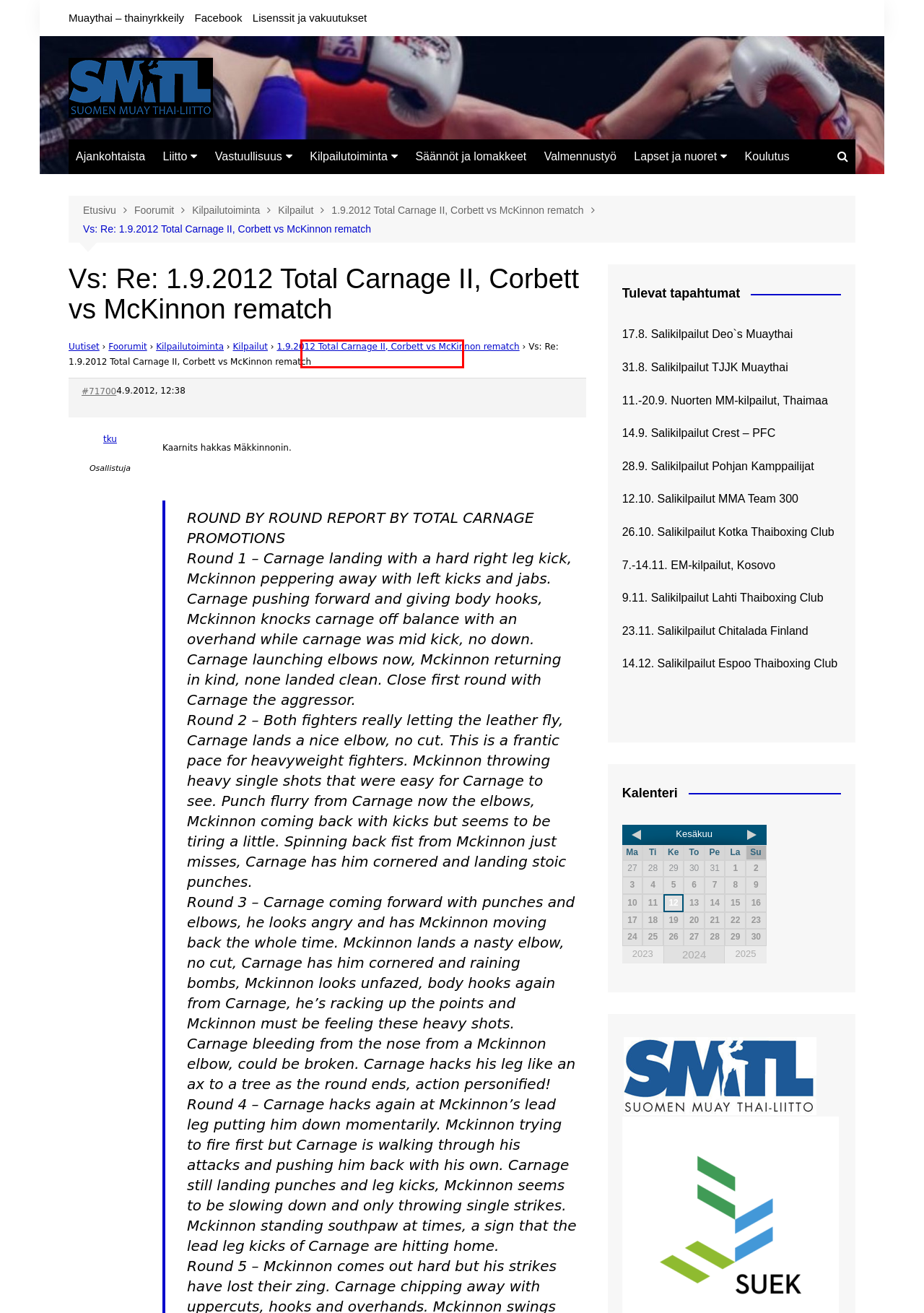You have a screenshot of a webpage with an element surrounded by a red bounding box. Choose the webpage description that best describes the new page after clicking the element inside the red bounding box. Here are the candidates:
A. Kilpailut
B. Arvot
C. Muaythai – thainyrkkeily
D. Foorumit
E. Kirjaudu sisään ‹  — WordPress
F. Finnish Champions
G. Yhteystiedot
H. Valmennustyö

F